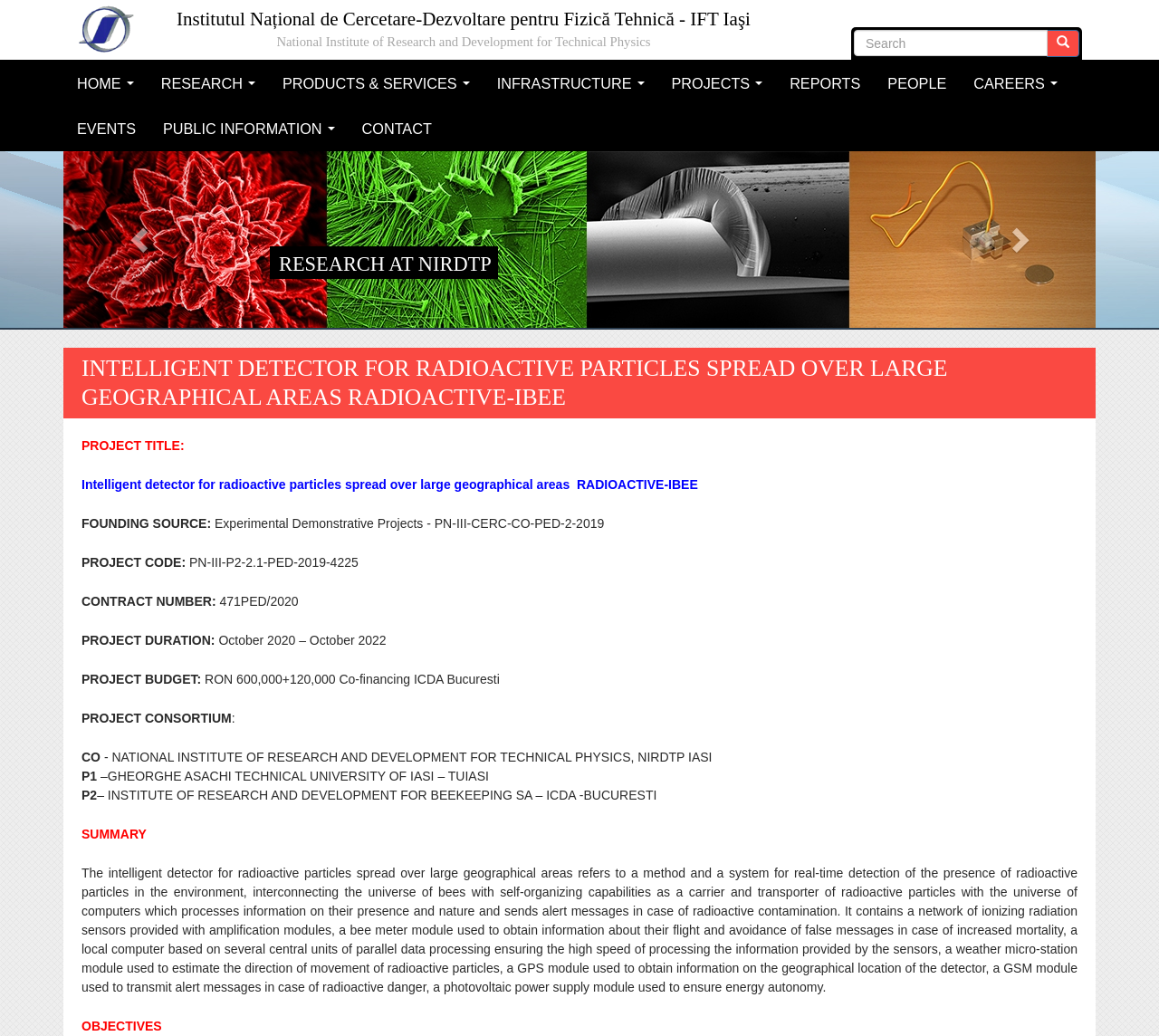What is the project title?
Using the image, give a concise answer in the form of a single word or short phrase.

Intelligent detector for radioactive particles spread over large geographical areas RADIOACTIVE-IBEE